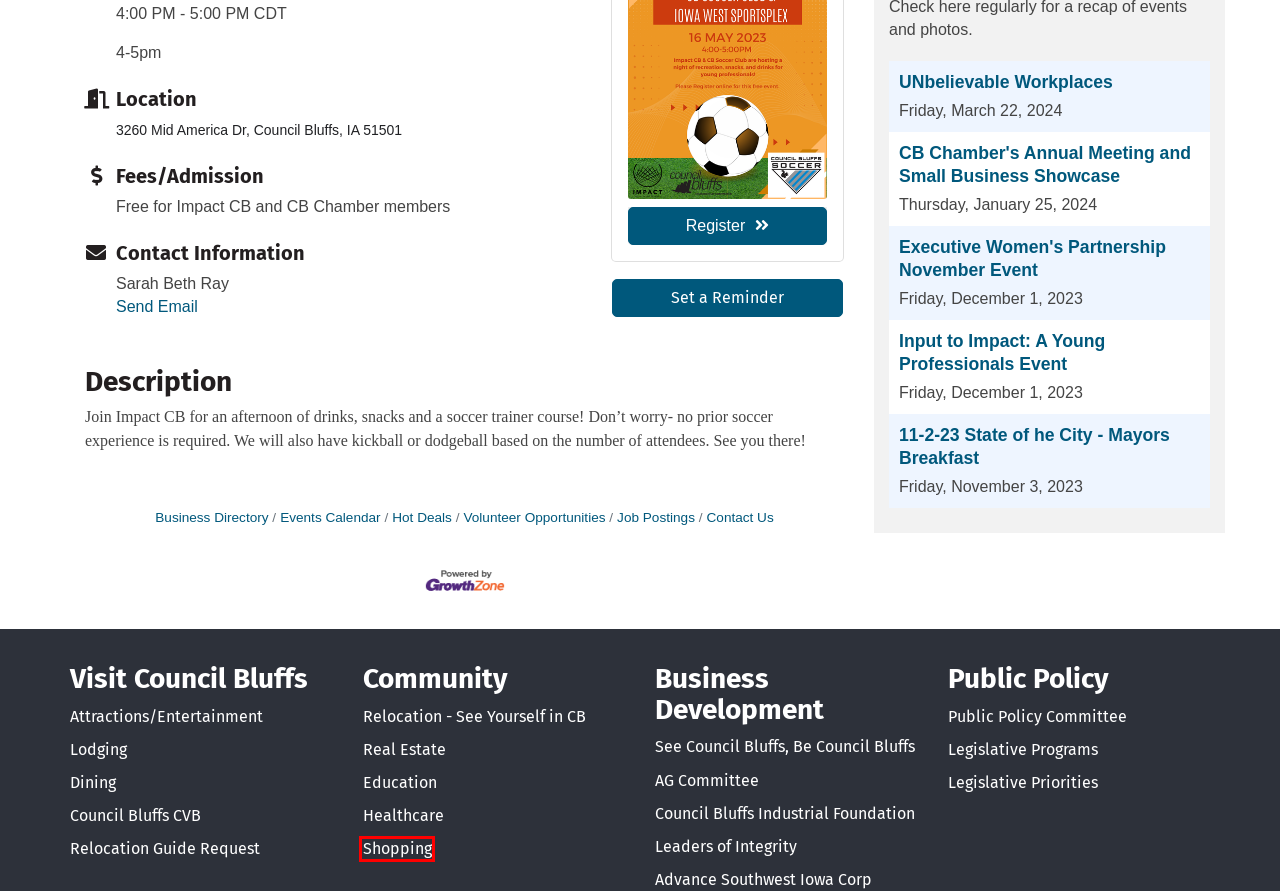Take a look at the provided webpage screenshot featuring a red bounding box around an element. Select the most appropriate webpage description for the page that loads after clicking on the element inside the red bounding box. Here are the candidates:
A. Shopping Centers/Malls Category | Council Bluffs Area Chamber of Commerce
B. Ribbon Cutting: Penny's Landing - Jun 20, 2024
C. Mental Health Fundamentals with Billy Claywell - Jun 17, 2024
D. Math Skills Summer Camp (6th-8th Grade) - Jun 18, 2024 to Jun 20, 2024
E. Input to Impact: A Young Professionals Event - Blog
F. Restaurants/Bars Category | Council Bluffs Area Chamber of Commerce
G. Impact CB: Foodie Friday - Jun 21, 2024
H. Arts, Culture & Entertainment QuickLink Category | Council Bluffs Area Chamber of Commerce

A